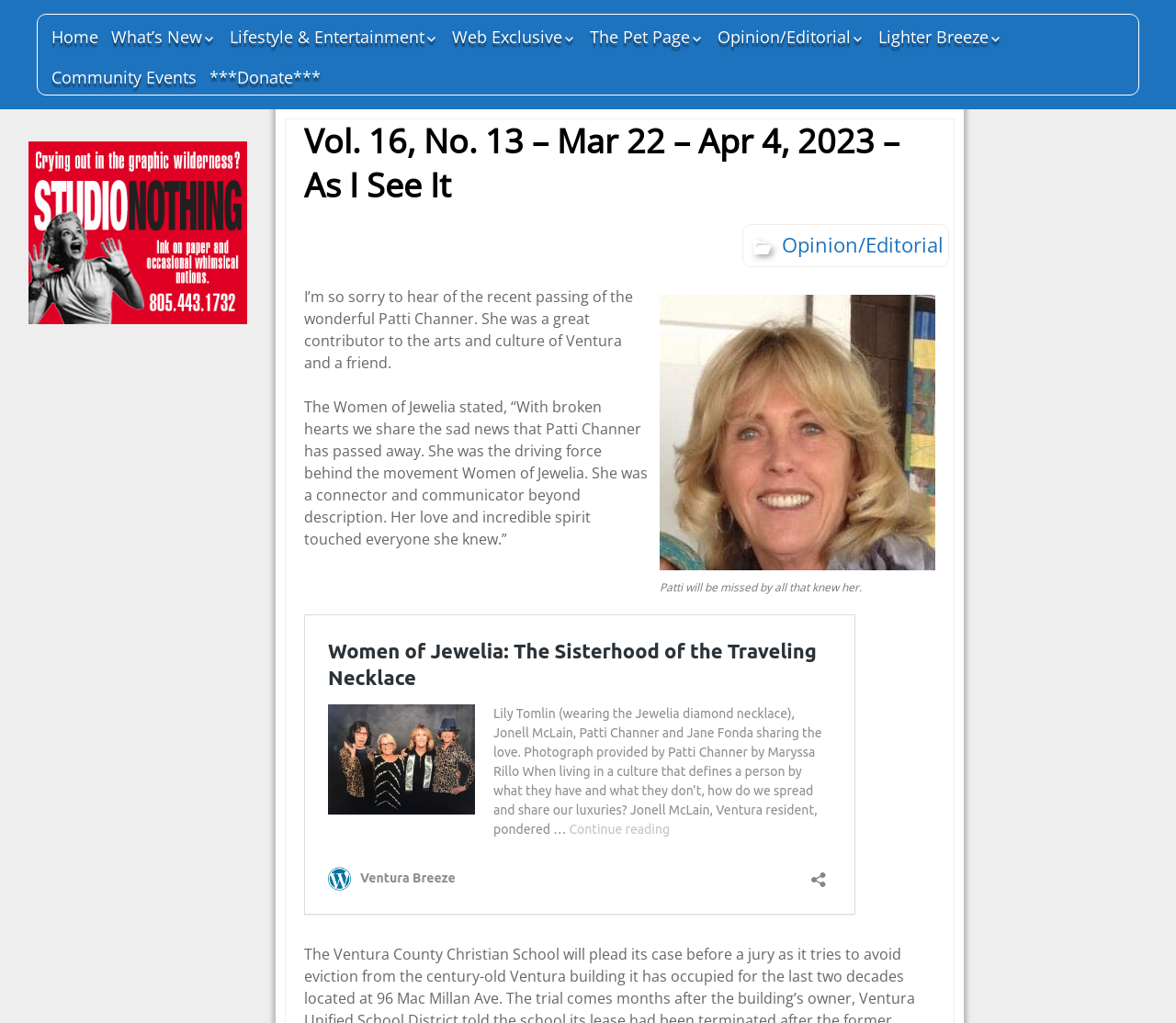Offer a meticulous caption that includes all visible features of the webpage.

This webpage appears to be the online version of a newspaper or magazine, with a focus on local news and events in Ventura. The top section of the page features a navigation menu with various categories, including "Home", "What's New", "Featured News", "Business", "City News", and more. These categories are arranged horizontally across the top of the page, with each link situated below the previous one.

Below the navigation menu, there is a prominent header section that displays the title "Vol. 16, No. 13 – Mar 22 – Apr 4, 2023 – As I See It" in large font. To the right of the header, there is a link to the "Opinion/Editorial" section.

The main content of the page is divided into several sections. The first section features a tribute to Patti Channer, a local contributor to the arts and culture of Ventura who has recently passed away. This section includes a figure with a caption, as well as several paragraphs of text describing Patti's contributions and the impact of her passing.

Below the tribute section, there is an iframe that appears to be an embedded article or video about the "Women of Jewelia" movement, which was founded by Patti Channer.

The rest of the page is dedicated to various links and categories, including "Lifestyle & Entertainment", "Web Exclusive", "The Pet Page", "Opinion/Editorial", and "Lighter Breeze". Each of these categories features a series of links to specific articles or sections within the publication.

Overall, the webpage has a clean and organized layout, with a focus on providing easy access to various categories and articles within the publication.